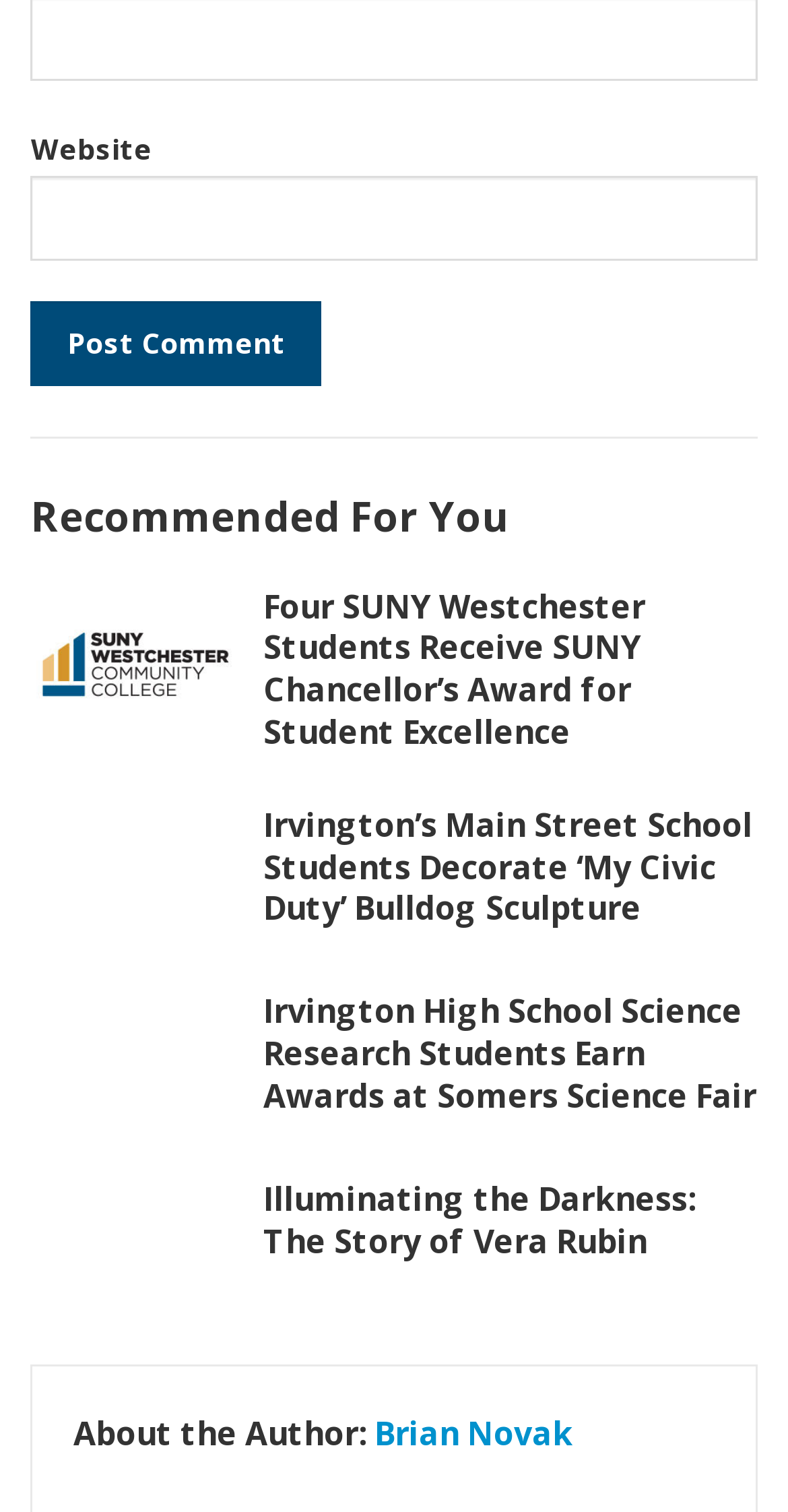How many links are there in the 'Recommended For You' section?
Refer to the screenshot and respond with a concise word or phrase.

4